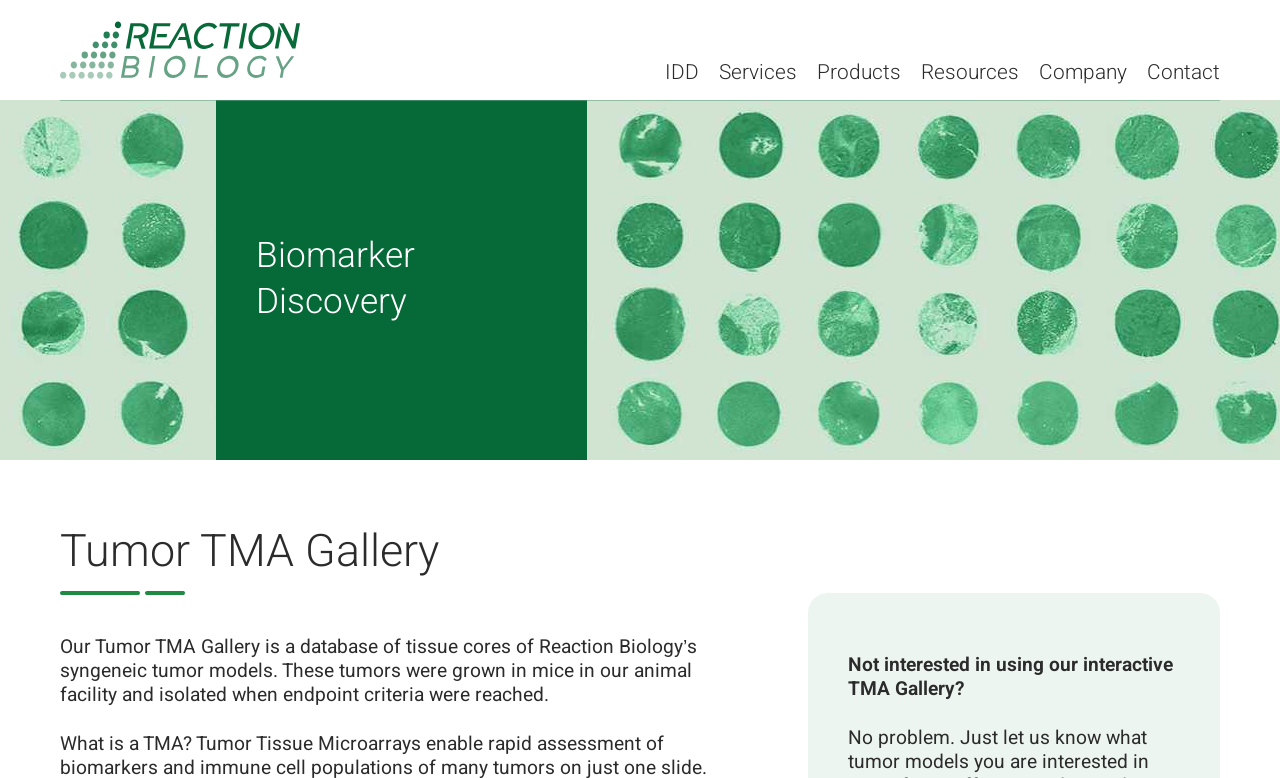Pinpoint the bounding box coordinates of the element that must be clicked to accomplish the following instruction: "Go to home page". The coordinates should be in the format of four float numbers between 0 and 1, i.e., [left, top, right, bottom].

[0.047, 0.0, 0.234, 0.129]